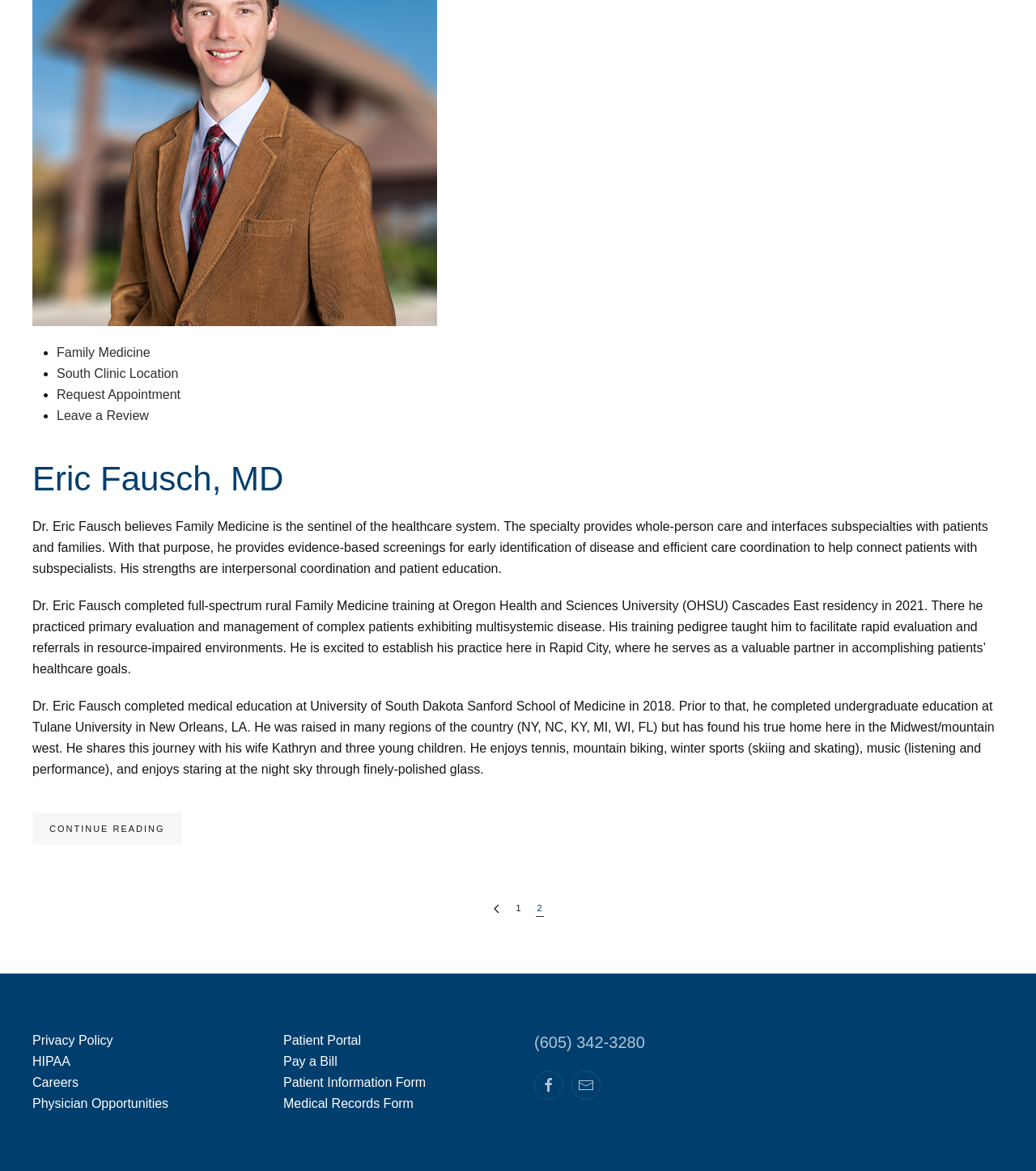Please provide a short answer using a single word or phrase for the question:
What is the phone number of Rapid City Medical Center?

(605) 342-3280